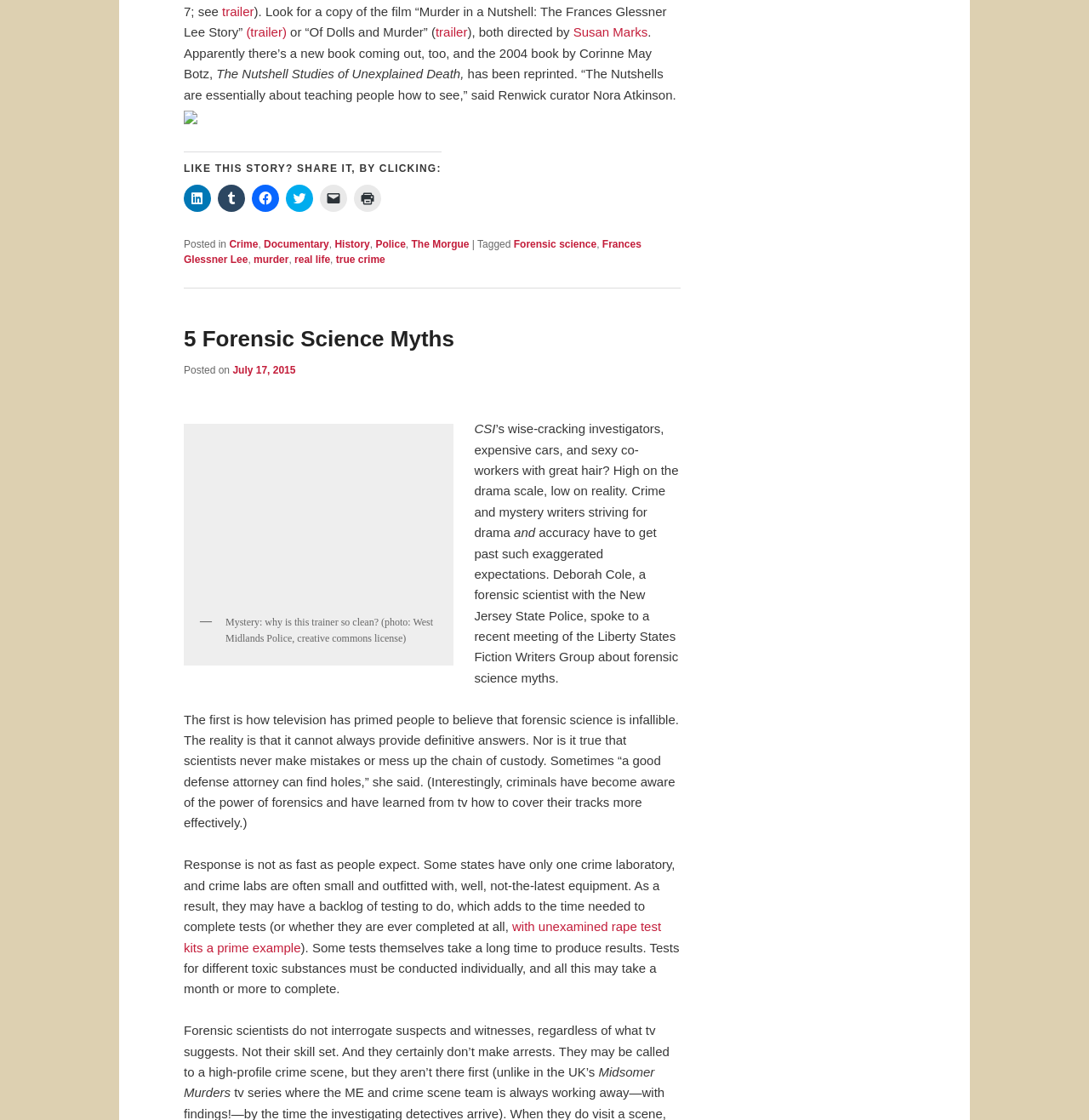Respond to the following question using a concise word or phrase: 
What is the topic of the article?

Forensic Science